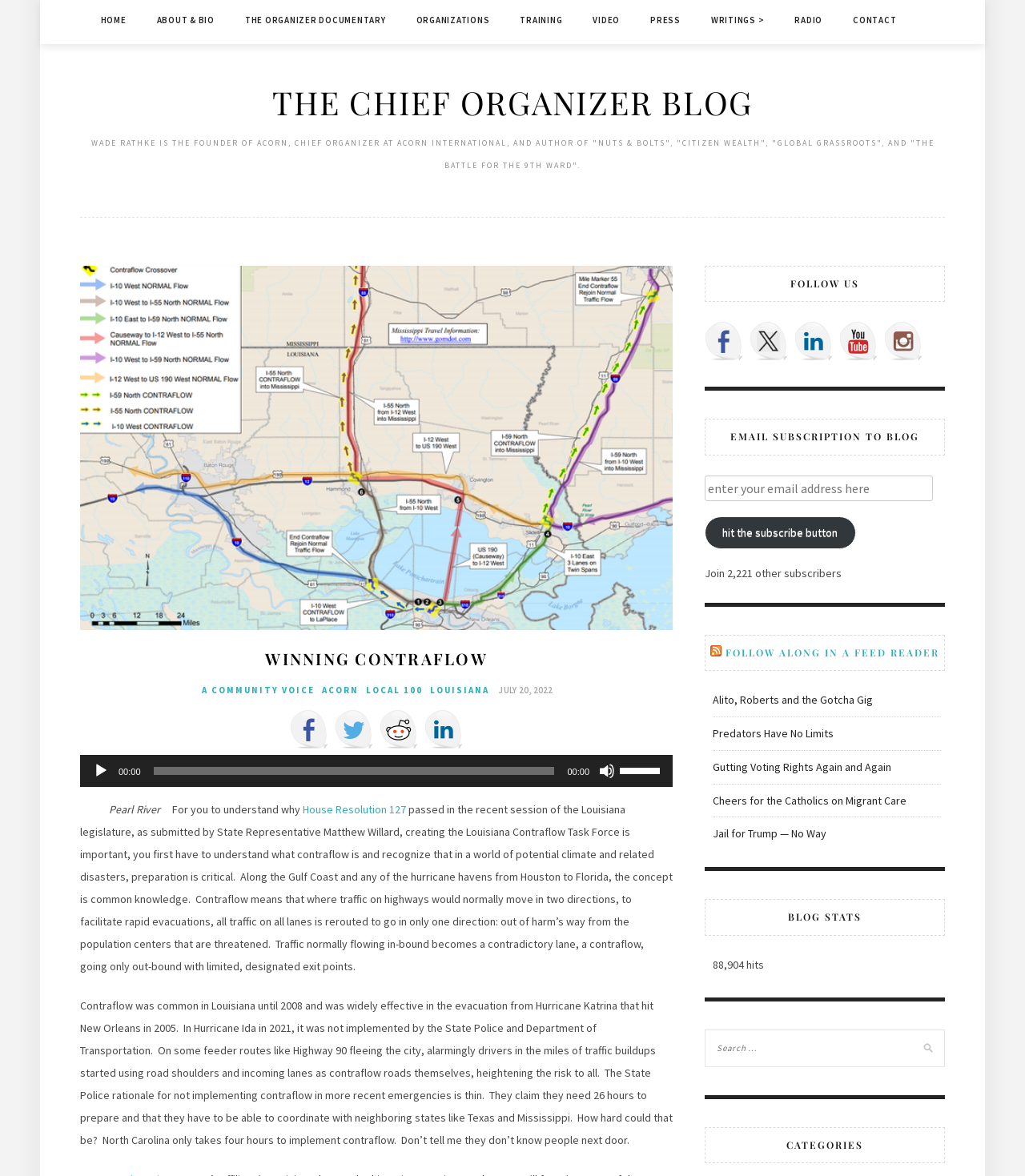How many subscribers does the blog have? From the image, respond with a single word or brief phrase.

2,221